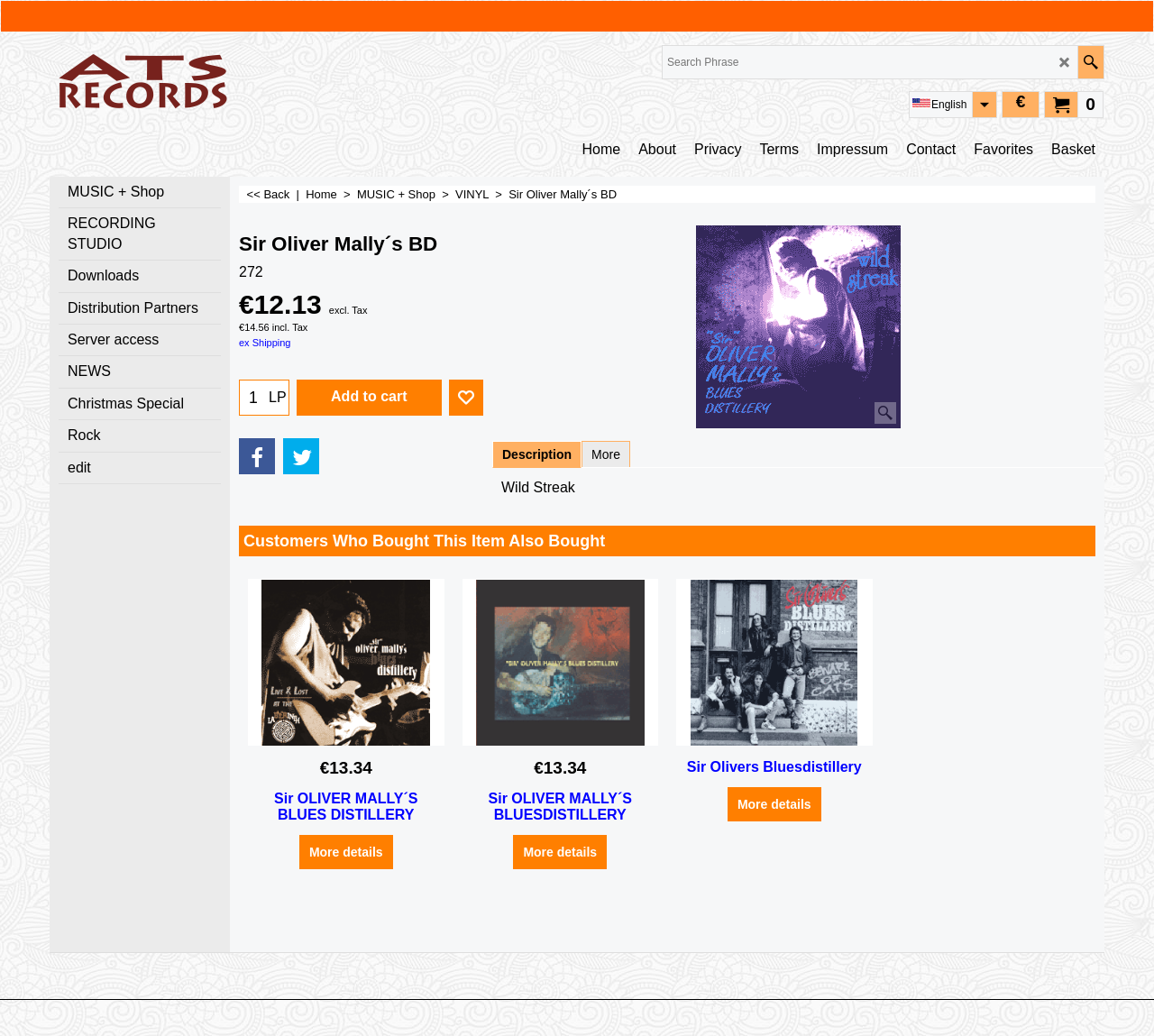What is the name of the music genre associated with this album?
Look at the image and respond with a single word or a short phrase.

Blues